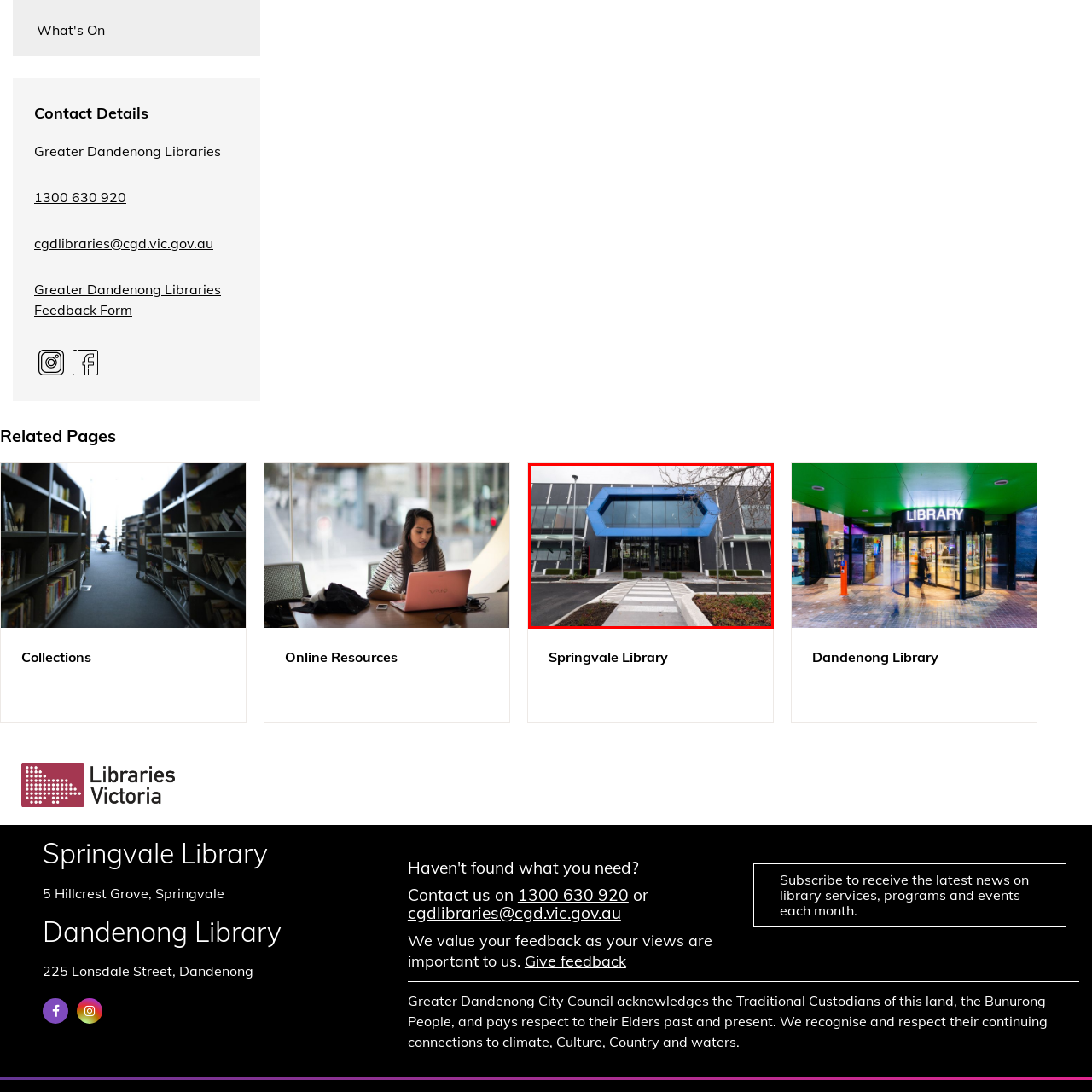What is the emphasis of the Springvale Community Hub?
Pay attention to the section of the image highlighted by the red bounding box and provide a comprehensive answer to the question.

The caption states that the Hub 'emphasizes accessibility and community engagement', which implies that these two aspects are the primary focus of the Springvale Community Hub.